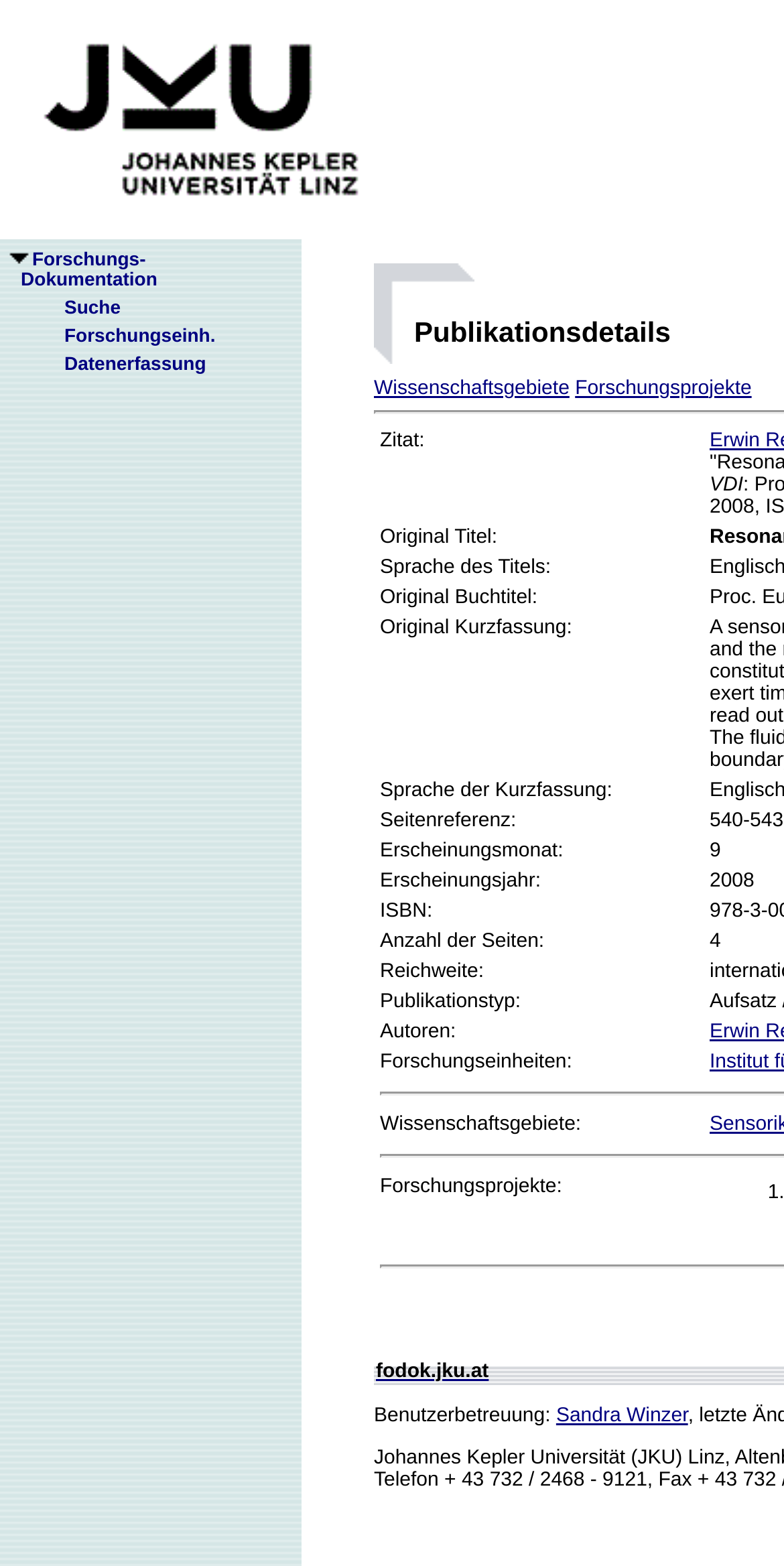Identify the bounding box coordinates of the section to be clicked to complete the task described by the following instruction: "View research projects". The coordinates should be four float numbers between 0 and 1, formatted as [left, top, right, bottom].

[0.733, 0.241, 0.959, 0.255]